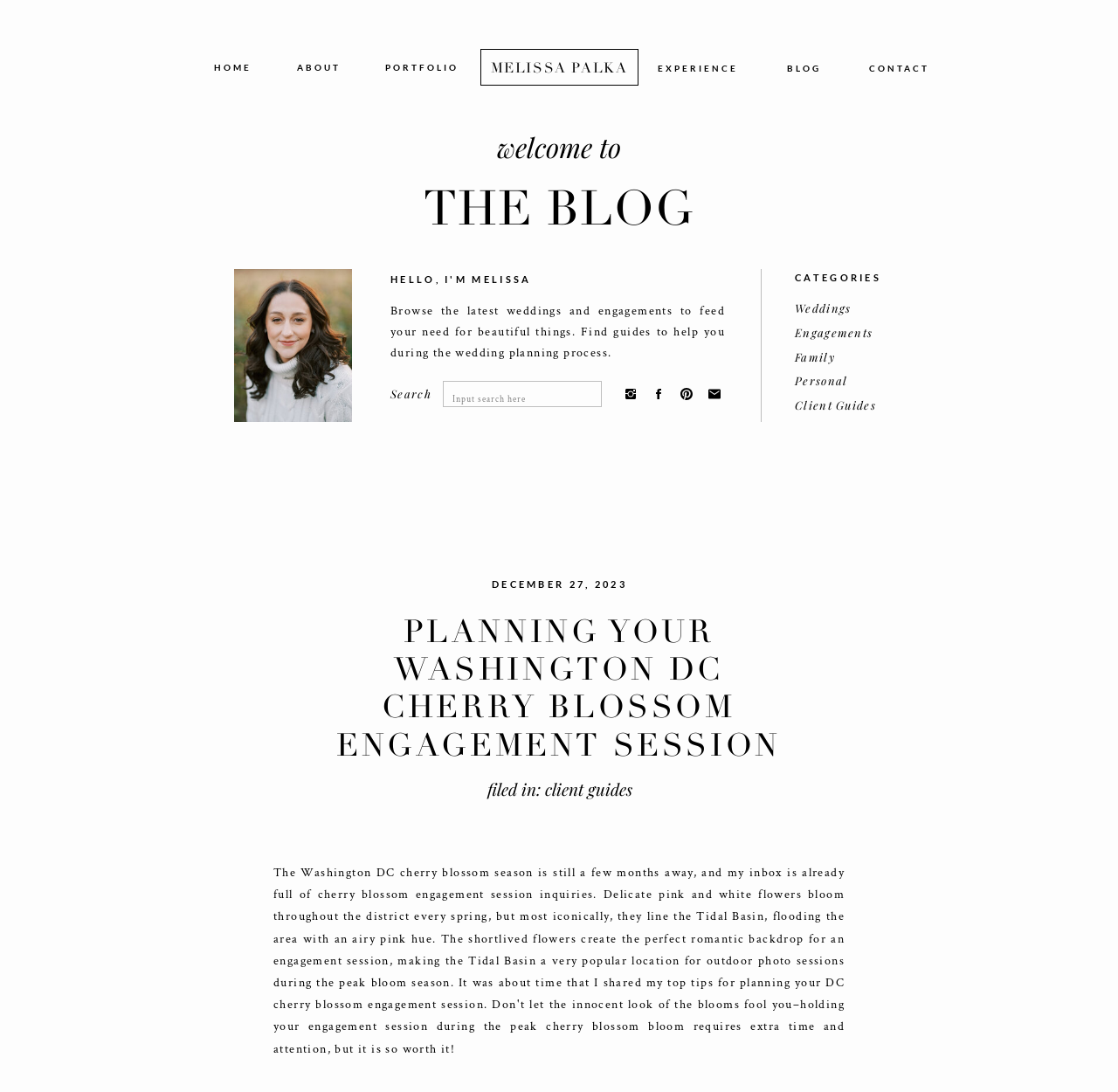Please identify the bounding box coordinates of the region to click in order to complete the task: "View engagements". The coordinates must be four float numbers between 0 and 1, specified as [left, top, right, bottom].

[0.711, 0.298, 0.788, 0.314]